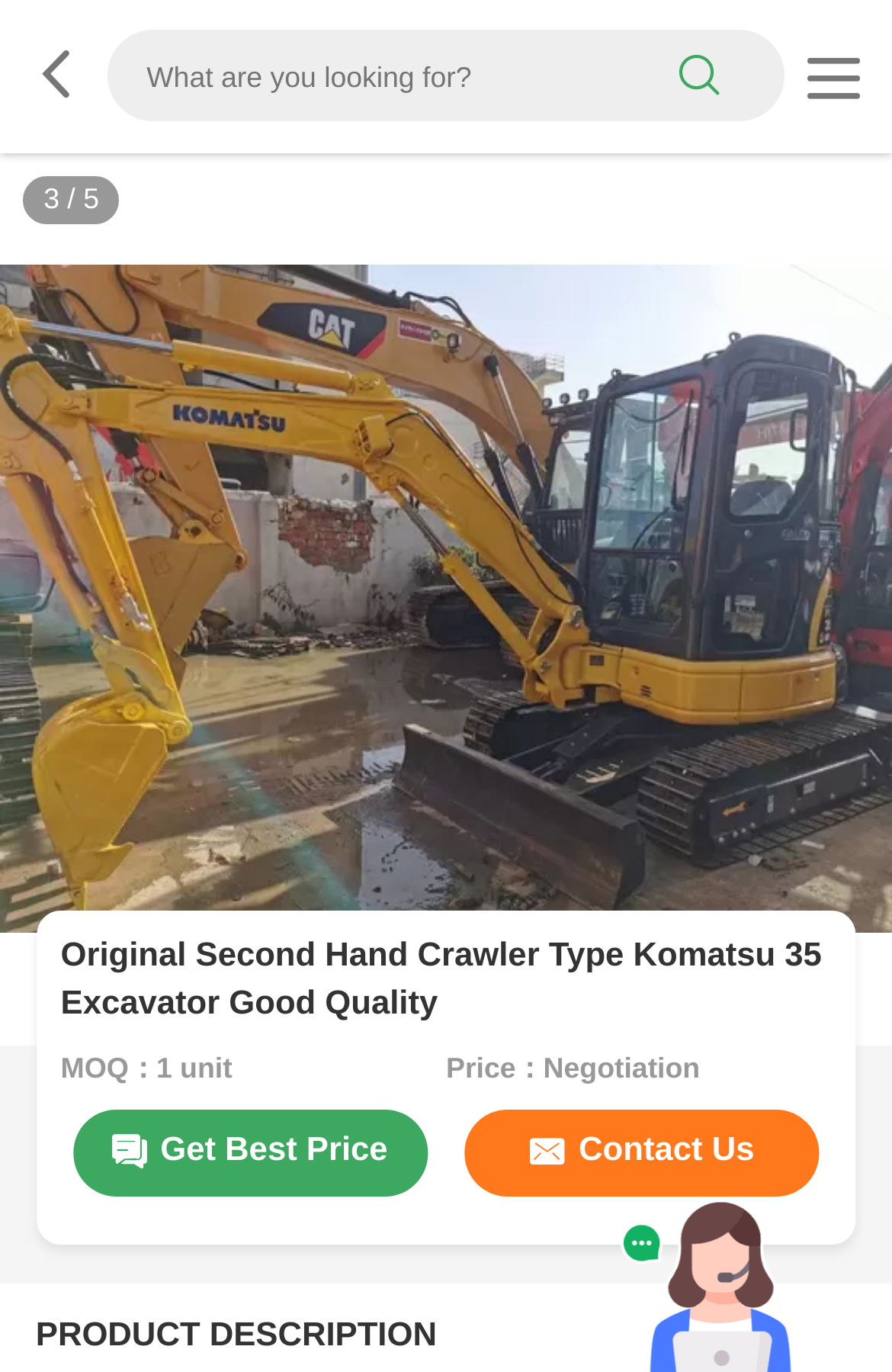Offer a meticulous caption that includes all visible features of the webpage.

This webpage is about a product, specifically a used Komatsu excavator. At the top, there is a layout table with a search box and a button on the right side, allowing users to search for products. Below the search box, there is a link with an icon. 

On the left side of the page, there is a large image of the excavator, taking up most of the vertical space. Above the image, there is a small static text element with a forward slash. 

To the right of the image, there is a heading with the product name, "Original Second Hand Crawler Type Komatsu 35 Excavator Good Quality". Below the heading, there are two static text elements, one showing the minimum order quantity (MOQ) and the other showing the price, which is open for negotiation. 

Further down, there are two links, one to get the best price and the other to contact the seller. Below these links, there is a static text element with the title "PRODUCT DESCRIPTION". 

At the very top left of the page, there are six small images, all with the same "video-logo" description, arranged horizontally. At the bottom right of the page, there is another link with no text.